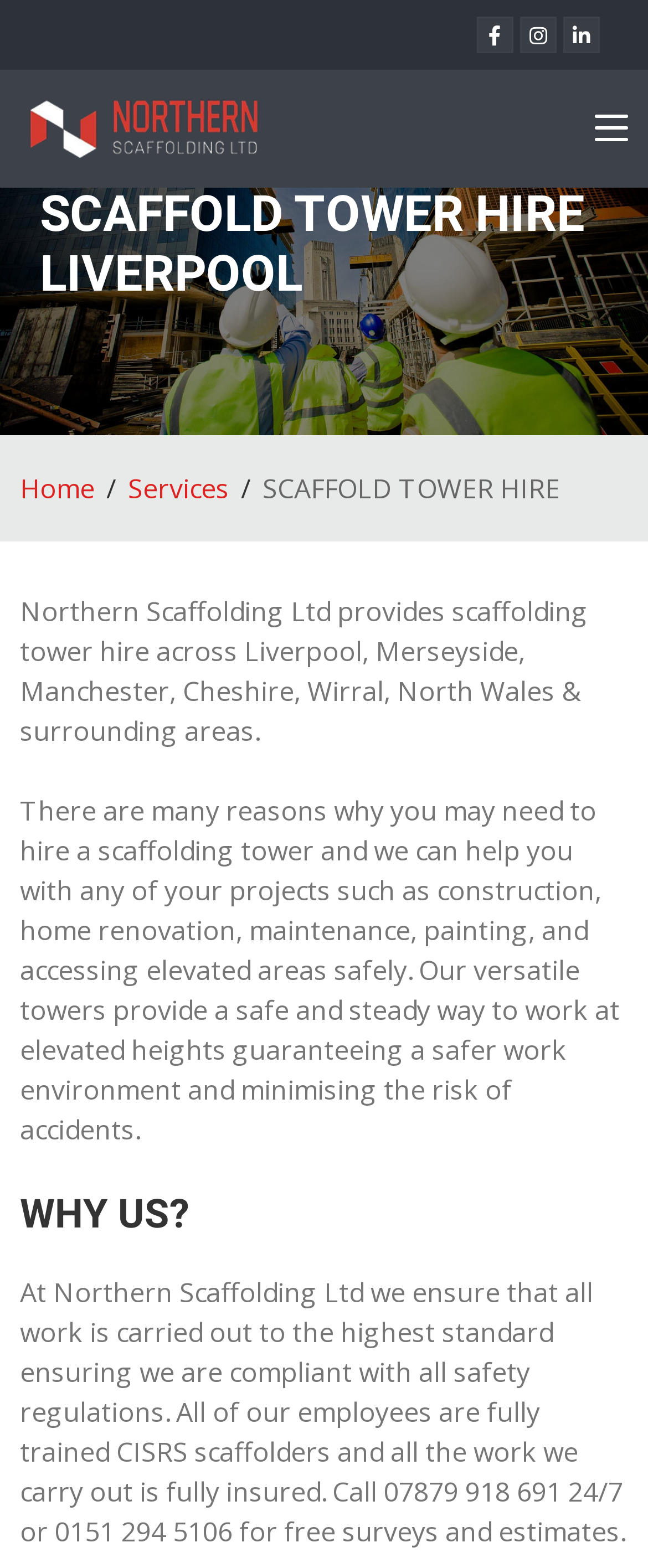Answer with a single word or phrase: 
What is the purpose of the scaffolding towers?

To work at elevated heights safely